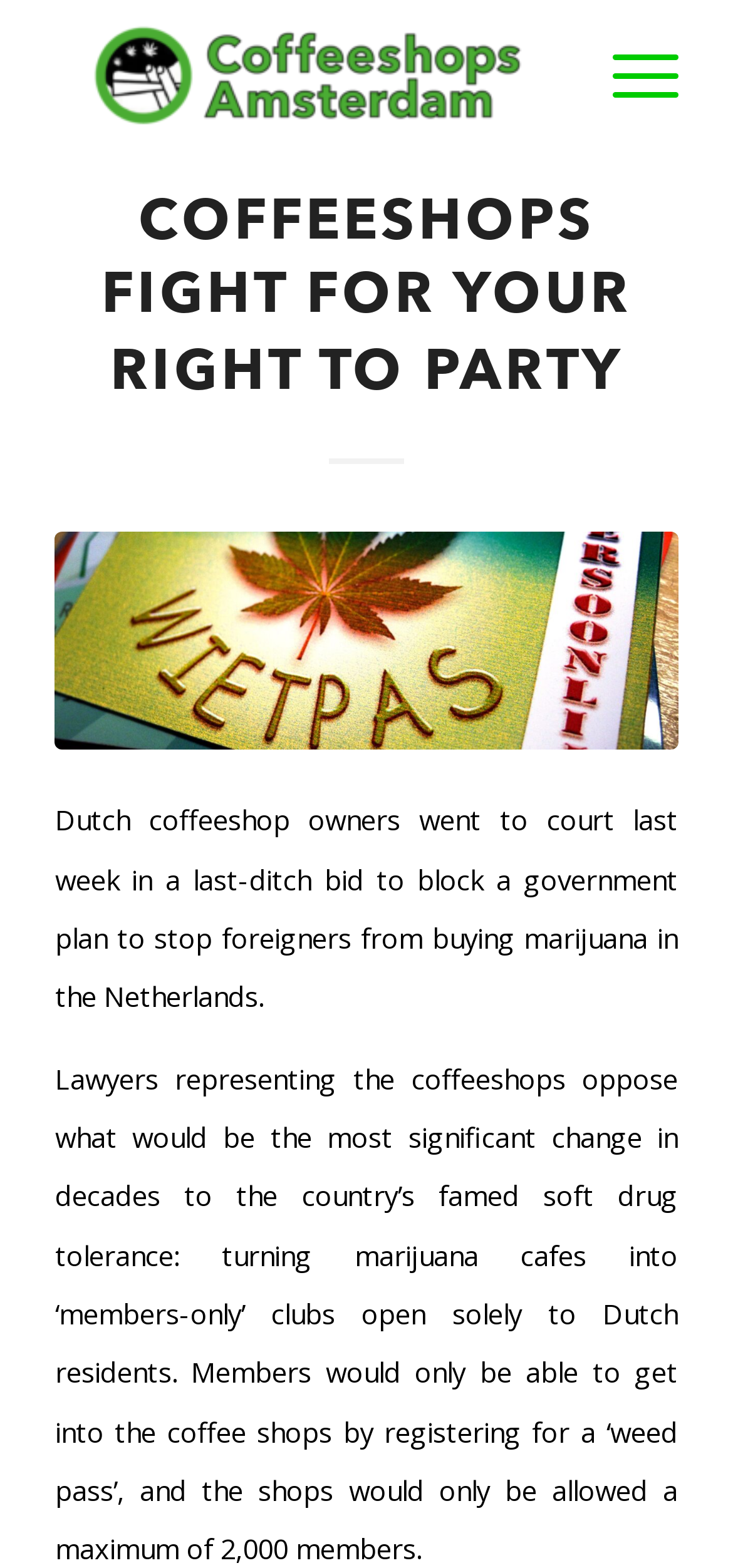Predict the bounding box coordinates of the area that should be clicked to accomplish the following instruction: "Read about Coffeeshops Fight For Your Right To Party". The bounding box coordinates should consist of four float numbers between 0 and 1, i.e., [left, top, right, bottom].

[0.075, 0.12, 0.925, 0.28]